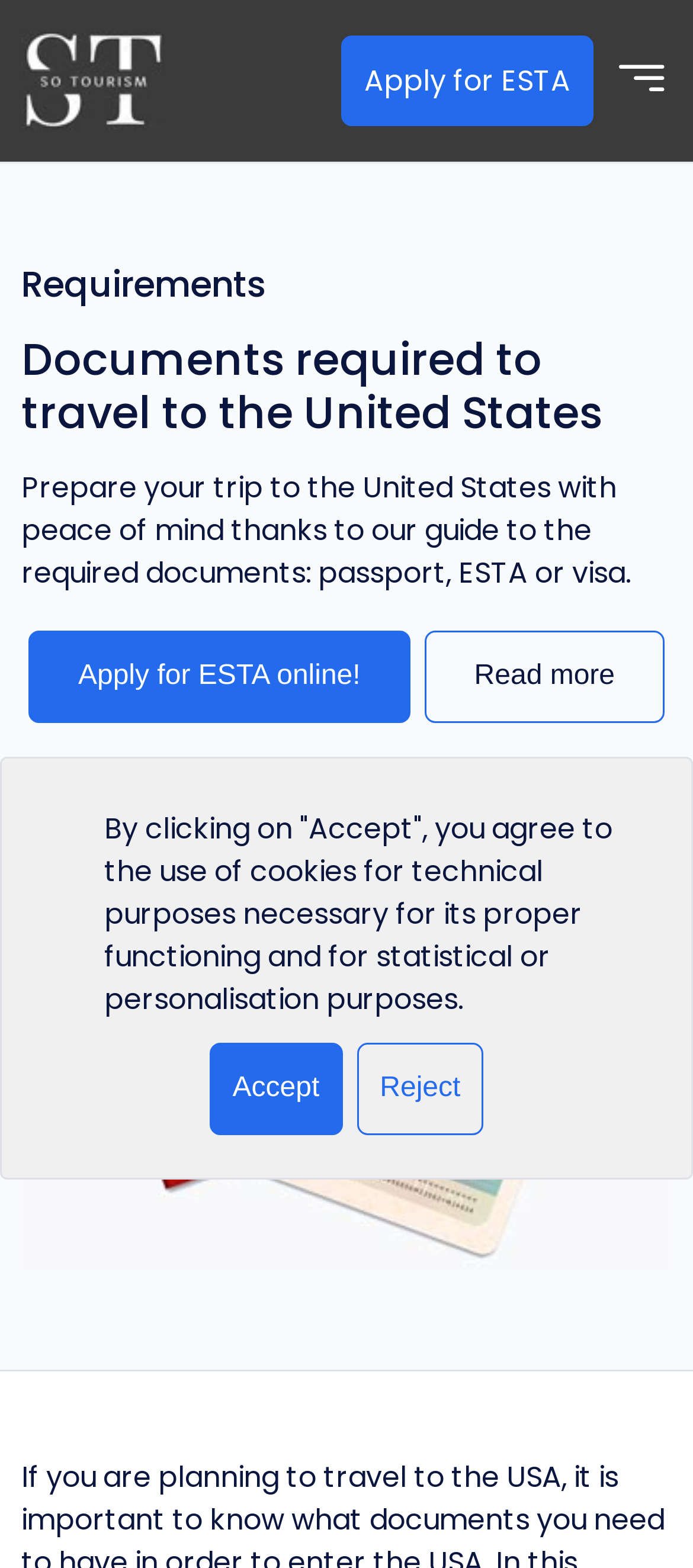From the screenshot, find the bounding box of the UI element matching this description: "aria-label="Toggle navigation"". Supply the bounding box coordinates in the form [left, top, right, bottom], each a float between 0 and 1.

[0.882, 0.031, 0.969, 0.072]